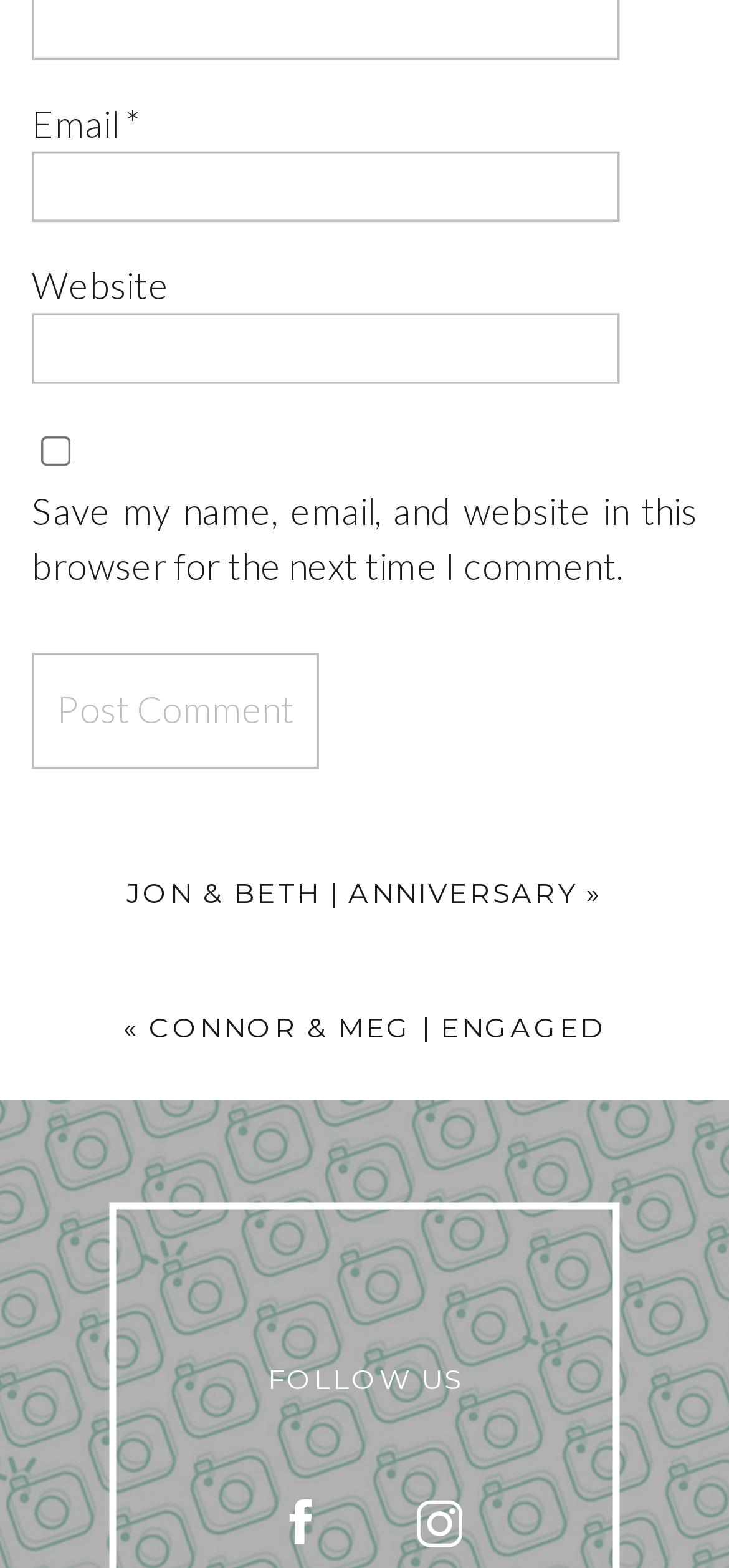Please find the bounding box coordinates for the clickable element needed to perform this instruction: "Click Post Comment".

[0.044, 0.417, 0.438, 0.491]